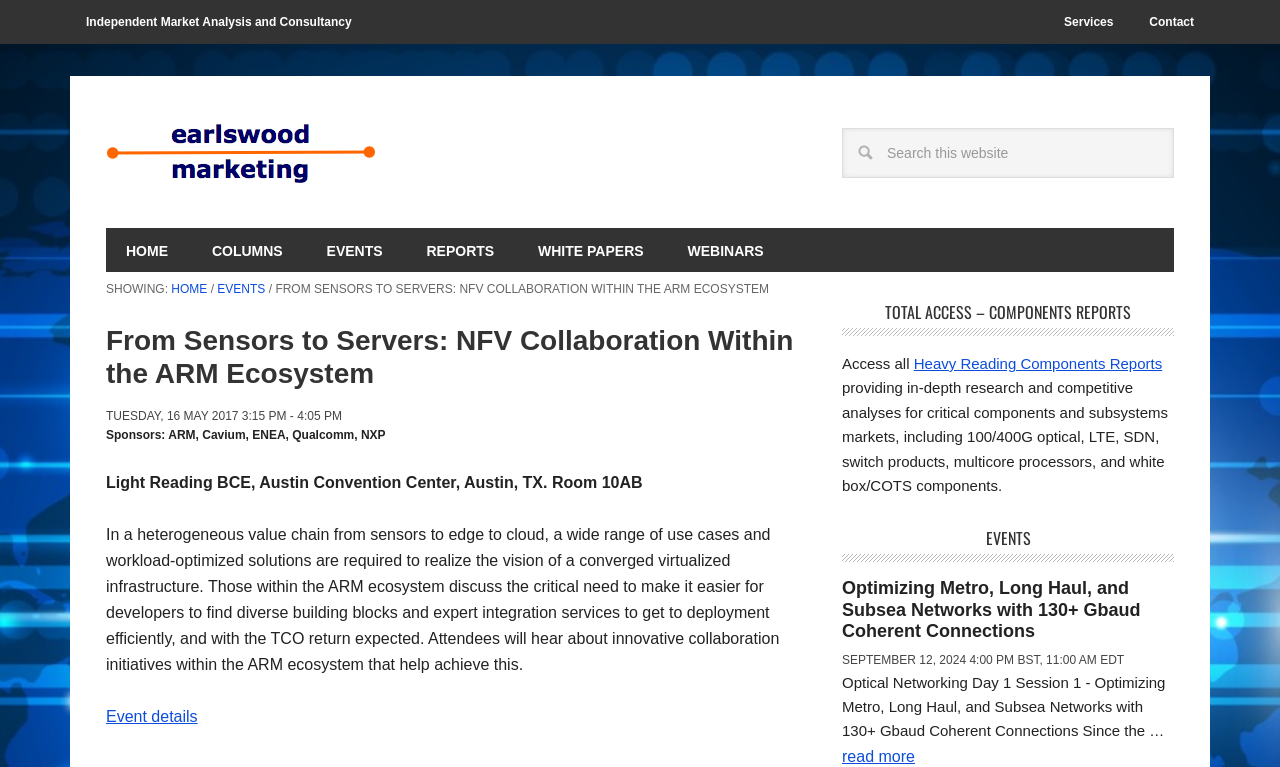Find and indicate the bounding box coordinates of the region you should select to follow the given instruction: "Read more about Optimizing Metro, Long Haul, and Subsea Networks with 130+ Gbaud Coherent Connections".

[0.658, 0.975, 0.715, 0.997]